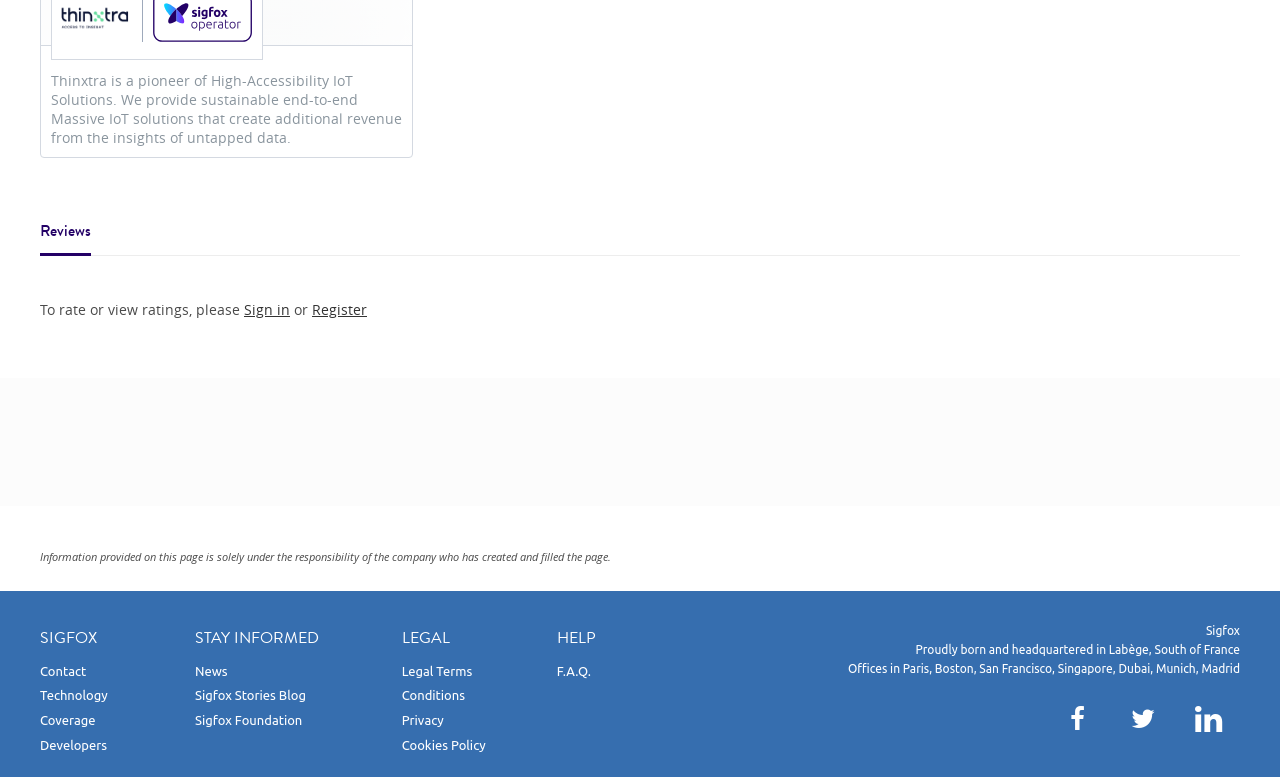Identify the bounding box coordinates of the specific part of the webpage to click to complete this instruction: "Read Sigfox Stories Blog".

[0.152, 0.886, 0.239, 0.904]